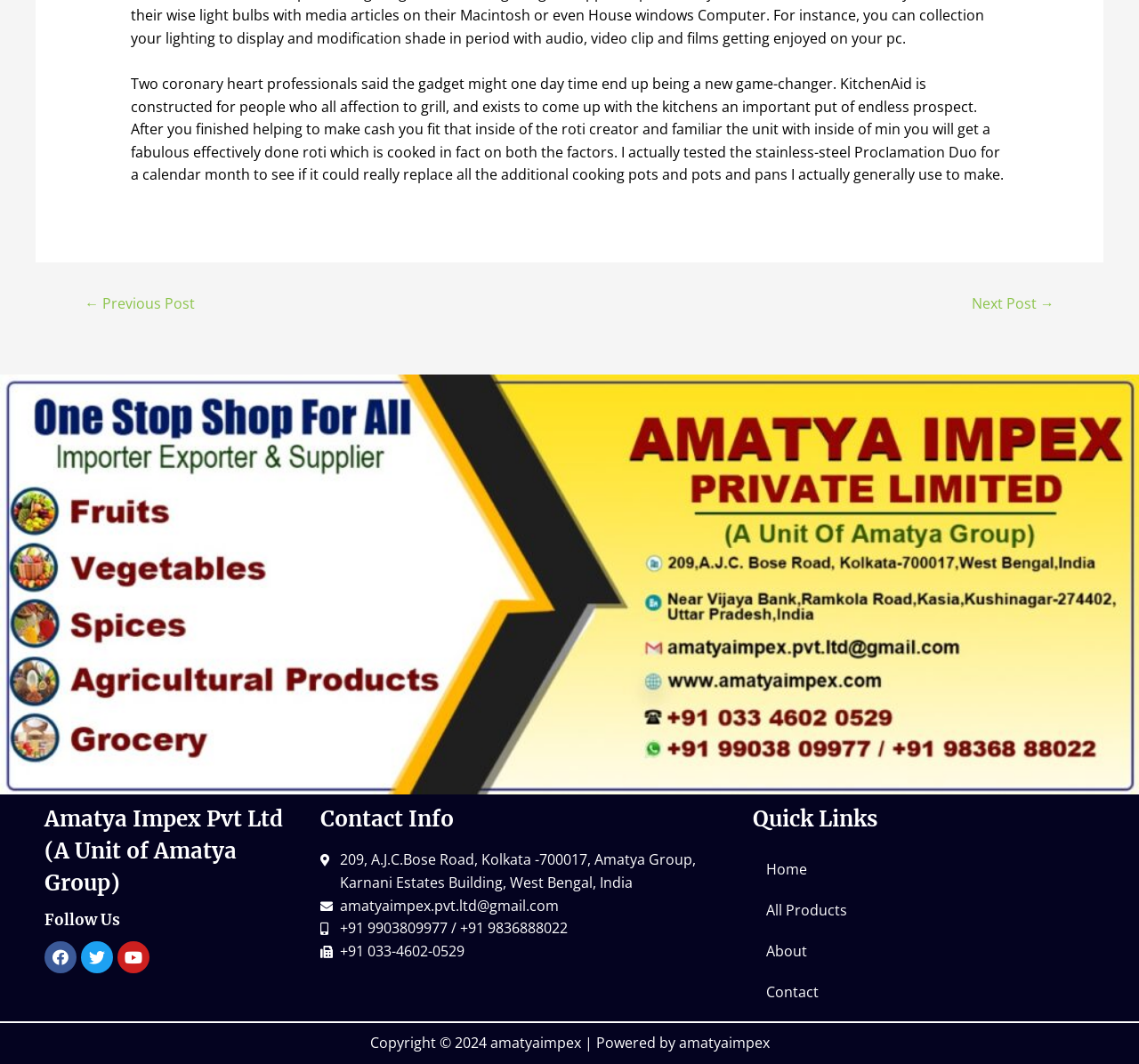Locate the UI element described by About in the provided webpage screenshot. Return the bounding box coordinates in the format (top-left x, top-left y, bottom-right x, bottom-right y), ensuring all values are between 0 and 1.

[0.661, 0.875, 0.958, 0.913]